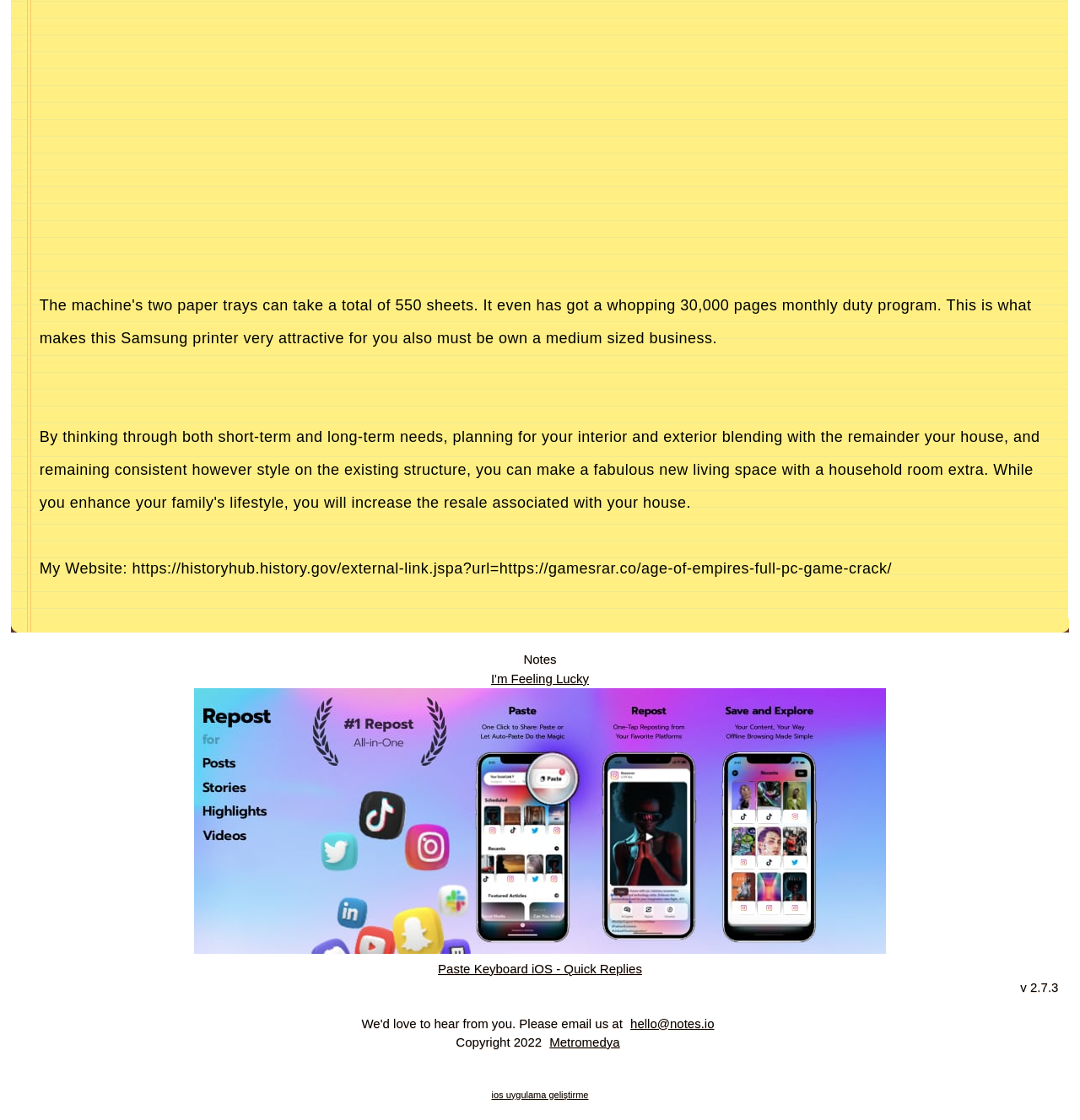Locate the bounding box of the user interface element based on this description: "I'm Feeling Lucky".

[0.451, 0.599, 0.549, 0.612]